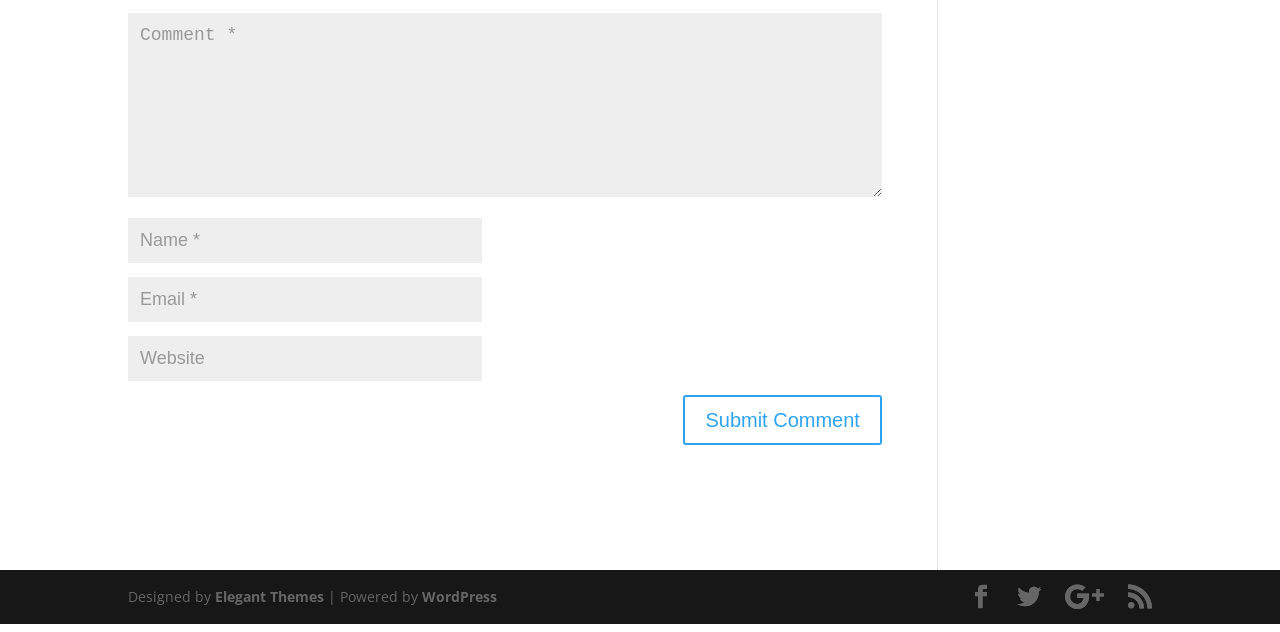Provide the bounding box coordinates of the HTML element described by the text: "WordPress".

[0.33, 0.941, 0.388, 0.971]